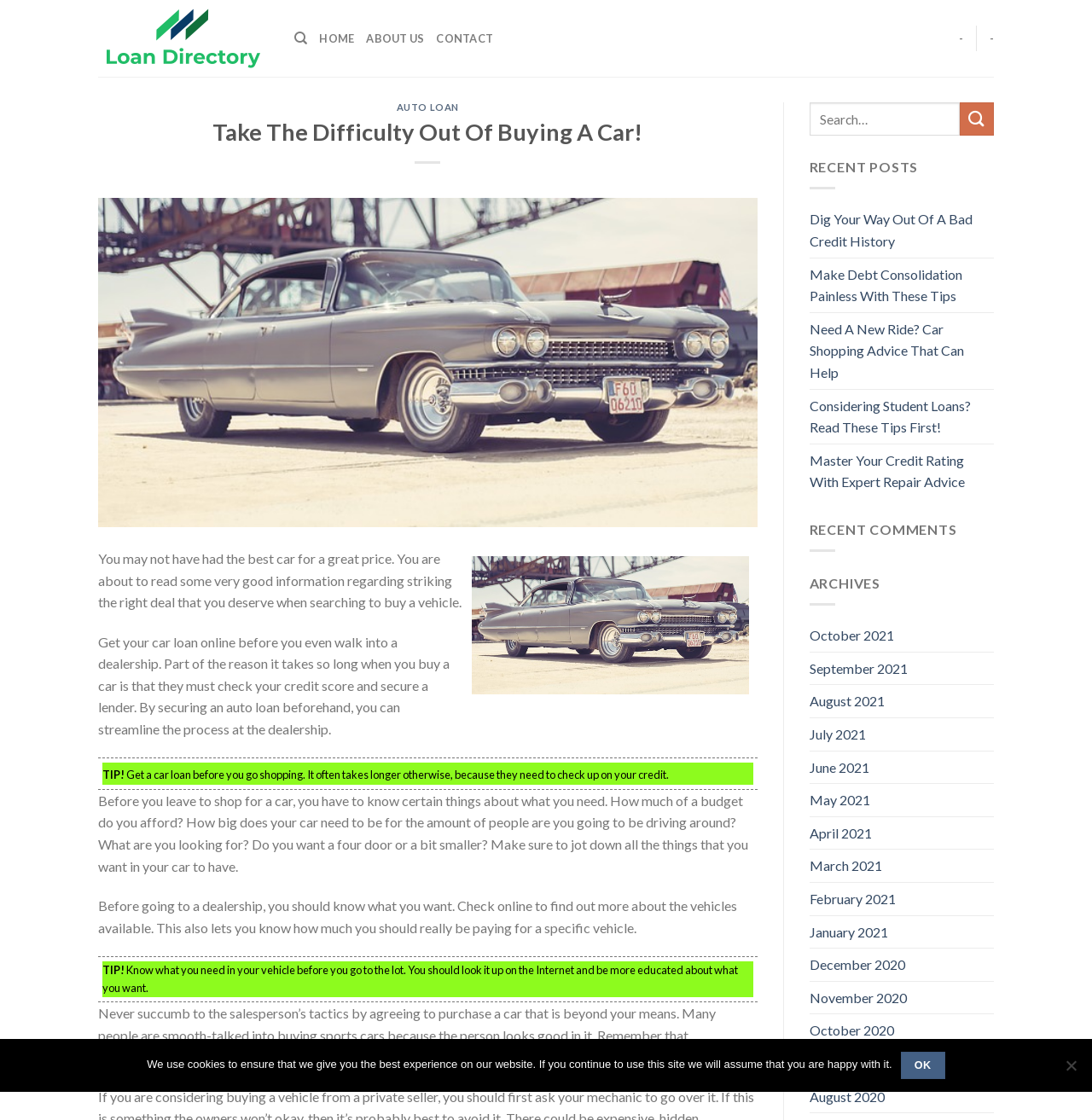Find and indicate the bounding box coordinates of the region you should select to follow the given instruction: "Check recent posts".

[0.741, 0.142, 0.841, 0.156]